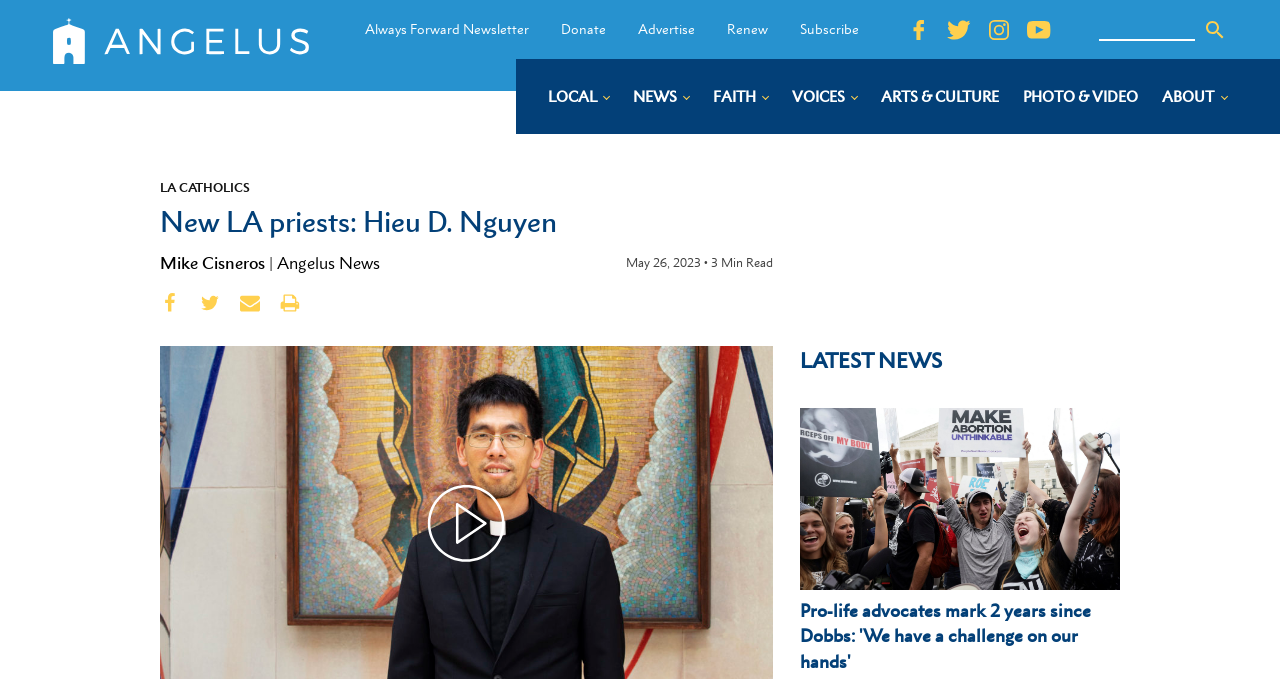Given the element description, predict the bounding box coordinates in the format (top-left x, top-left y, bottom-right x, bottom-right y), using floating point numbers between 0 and 1: Mike Cisneros

[0.125, 0.372, 0.207, 0.402]